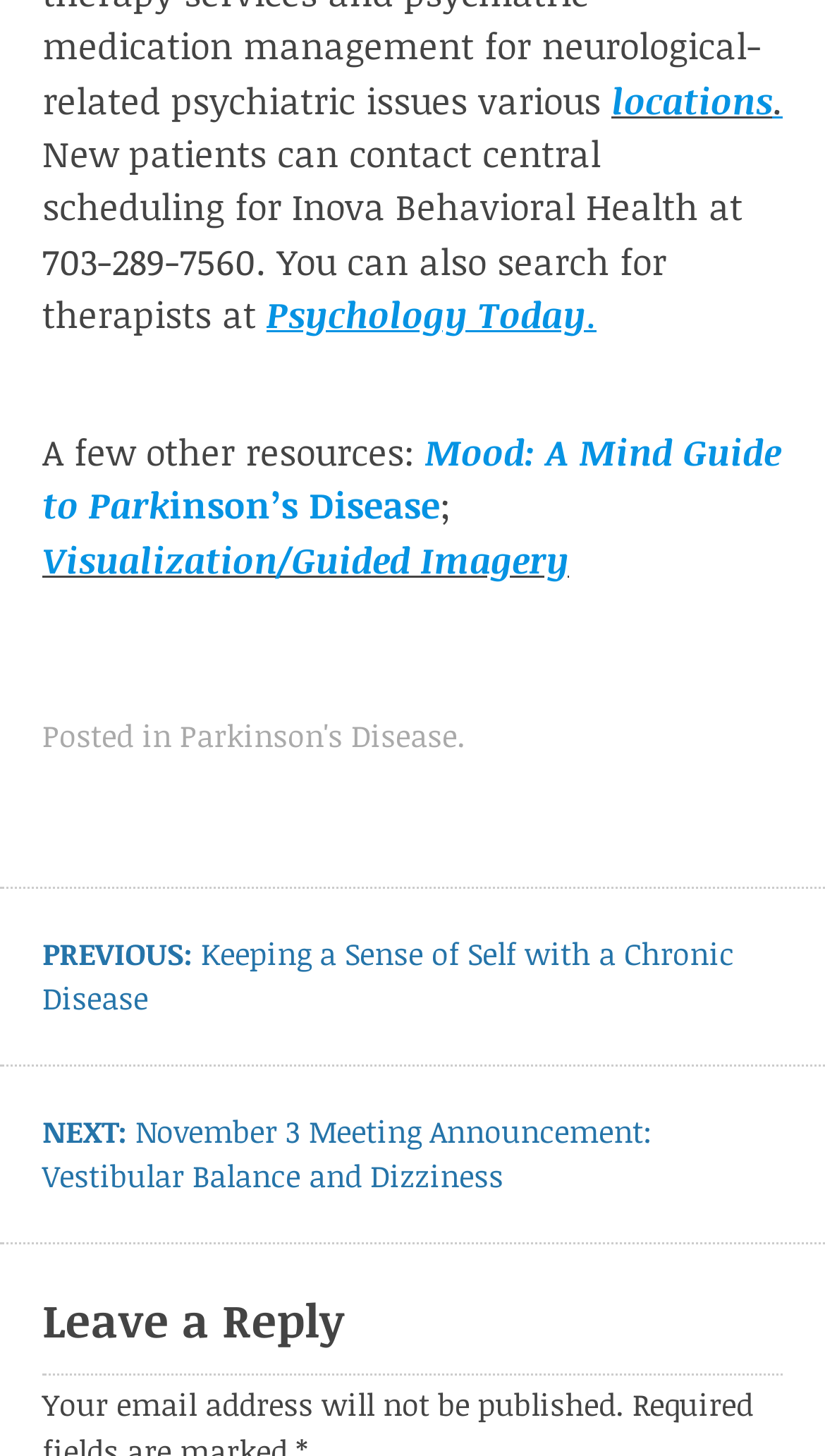Find the bounding box coordinates of the clickable region needed to perform the following instruction: "Search for therapists on Psychology Today". The coordinates should be provided as four float numbers between 0 and 1, i.e., [left, top, right, bottom].

[0.323, 0.199, 0.723, 0.234]